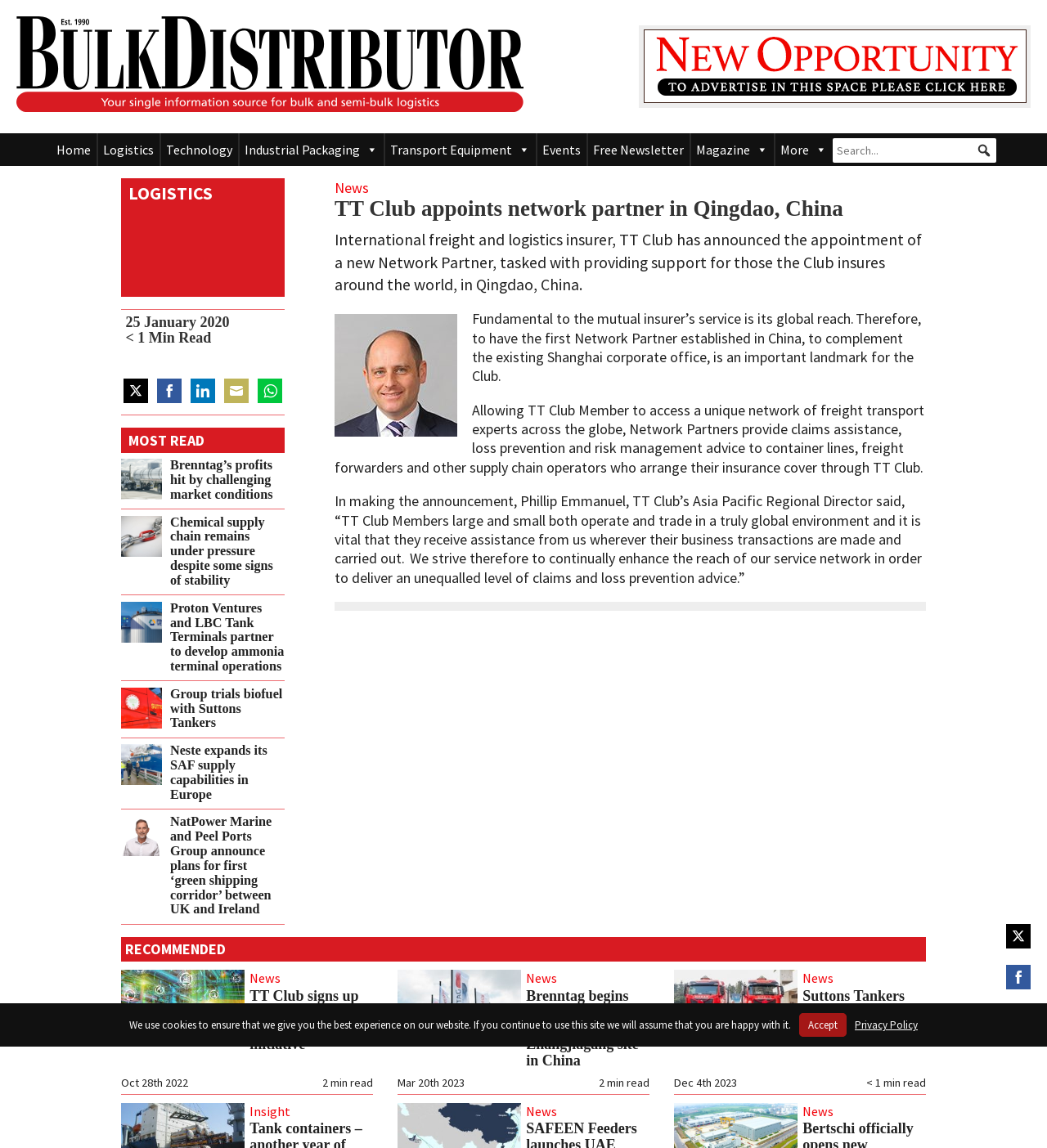Specify the bounding box coordinates of the area to click in order to follow the given instruction: "Click on the 'Home' link."

[0.048, 0.116, 0.092, 0.144]